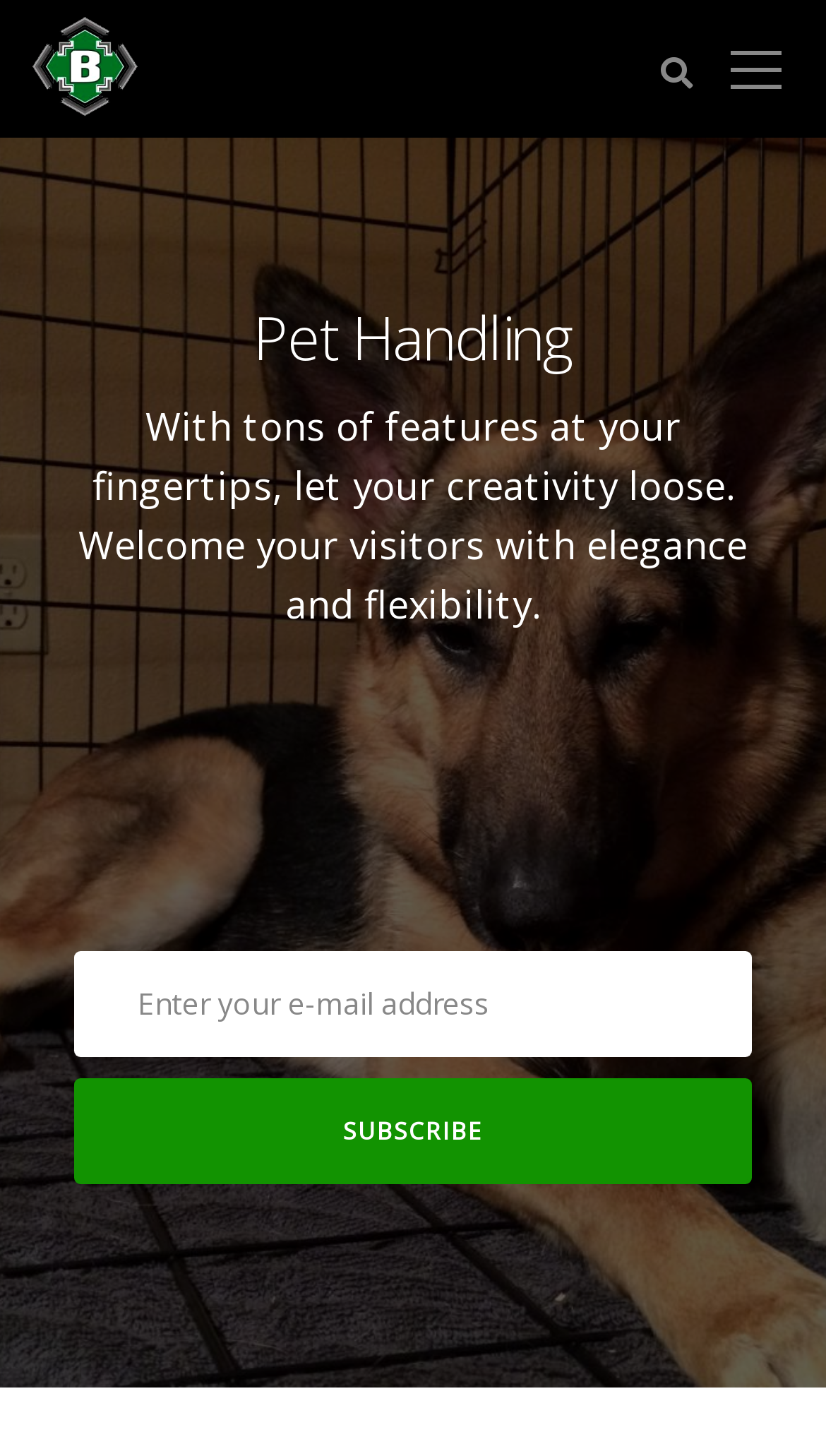Offer a comprehensive description of the webpage’s content and structure.

The webpage is about Pet Handling services provided by Beacon Movers Kenya Limited. At the top left corner, there is a link and an image, both labeled as "Beacon Movers Kenya Limited". On the top right corner, there is an empty button. 

Below the top section, there is a heading that reads "Pet Handling". Underneath the heading, there is a paragraph of text that welcomes visitors and highlights the features of the webpage. 

Further down, there is a contact form that spans the entire width of the page. The form has a required textbox for entering an email address, and a "Subscribe" button. The button has the text "SUBSCRIBE" on it.